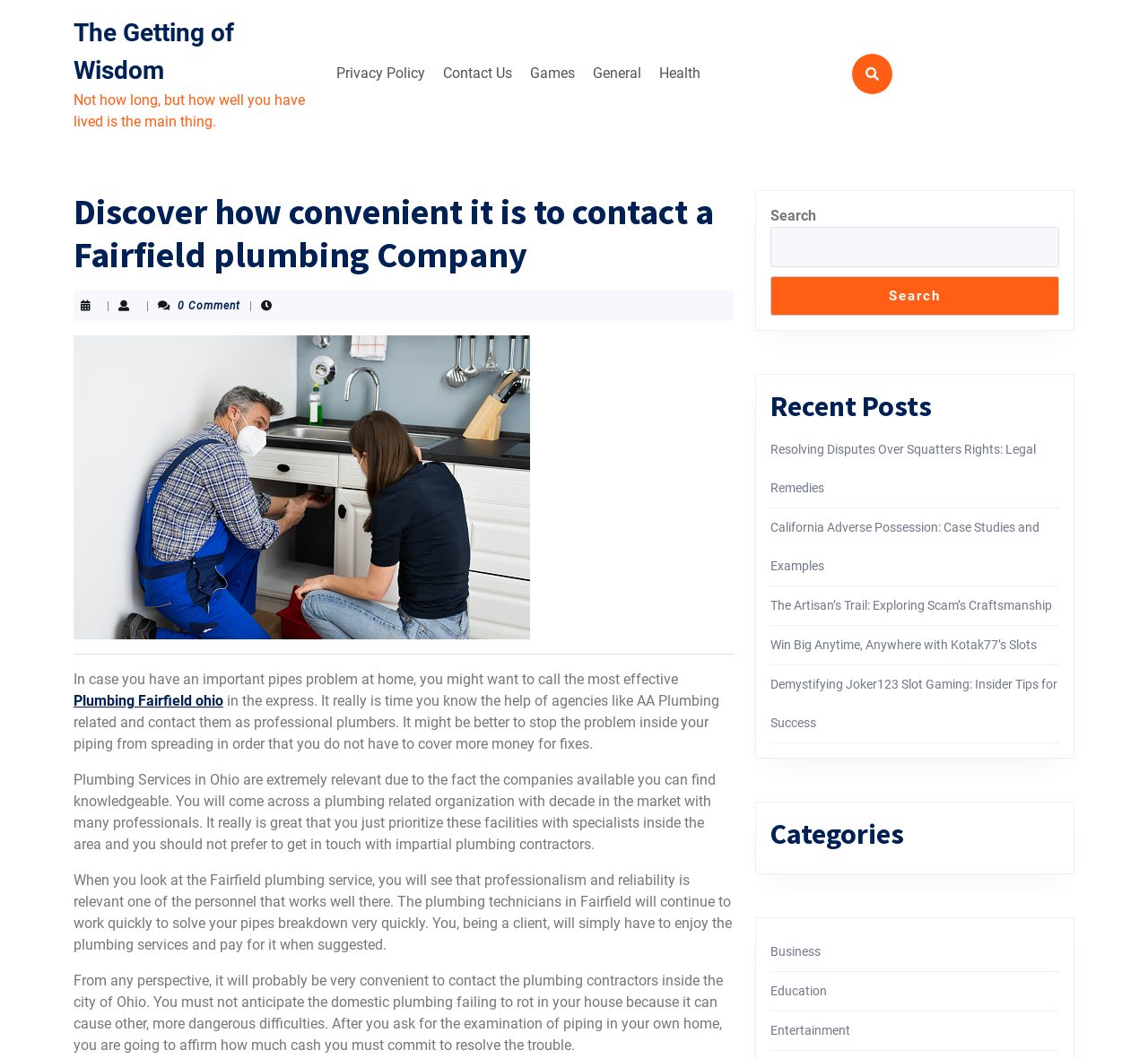Determine the bounding box for the described UI element: "House & Garden".

None